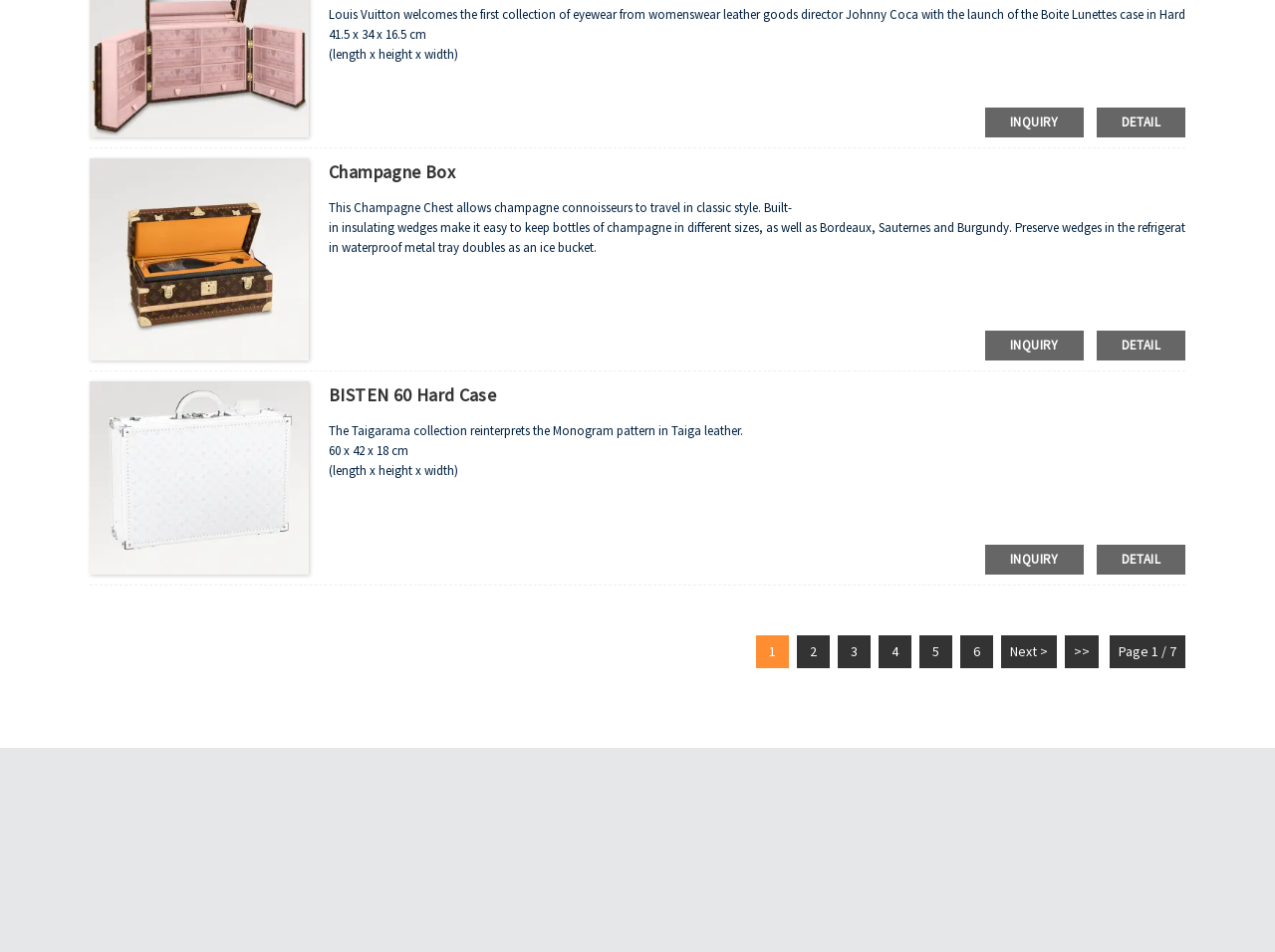Please give the bounding box coordinates of the area that should be clicked to fulfill the following instruction: "View Update Binding". The coordinates should be in the format of four float numbers from 0 to 1, i.e., [left, top, right, bottom].

None